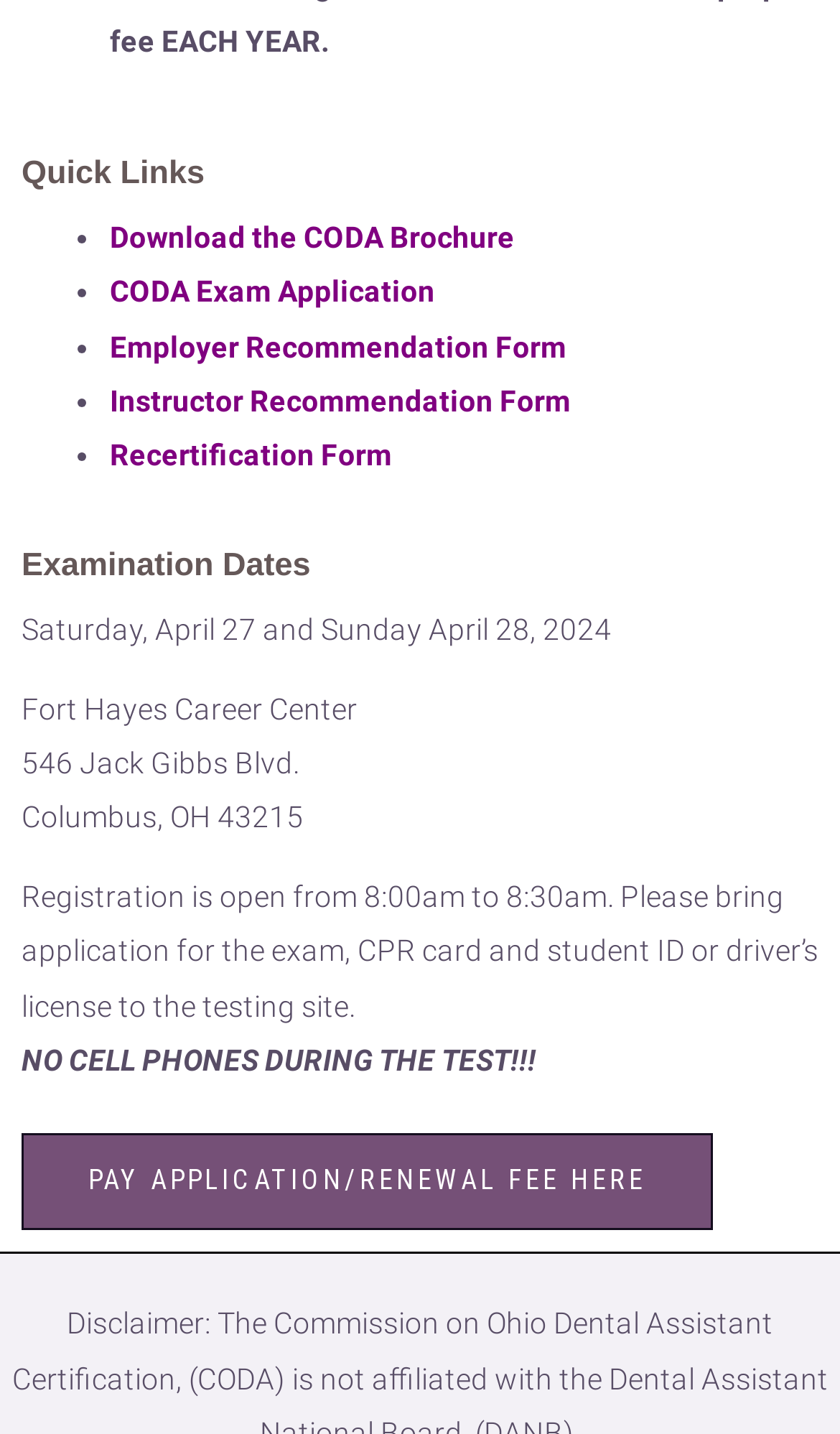Respond with a single word or phrase for the following question: 
What is the date of the examination?

April 27 and 28, 2024